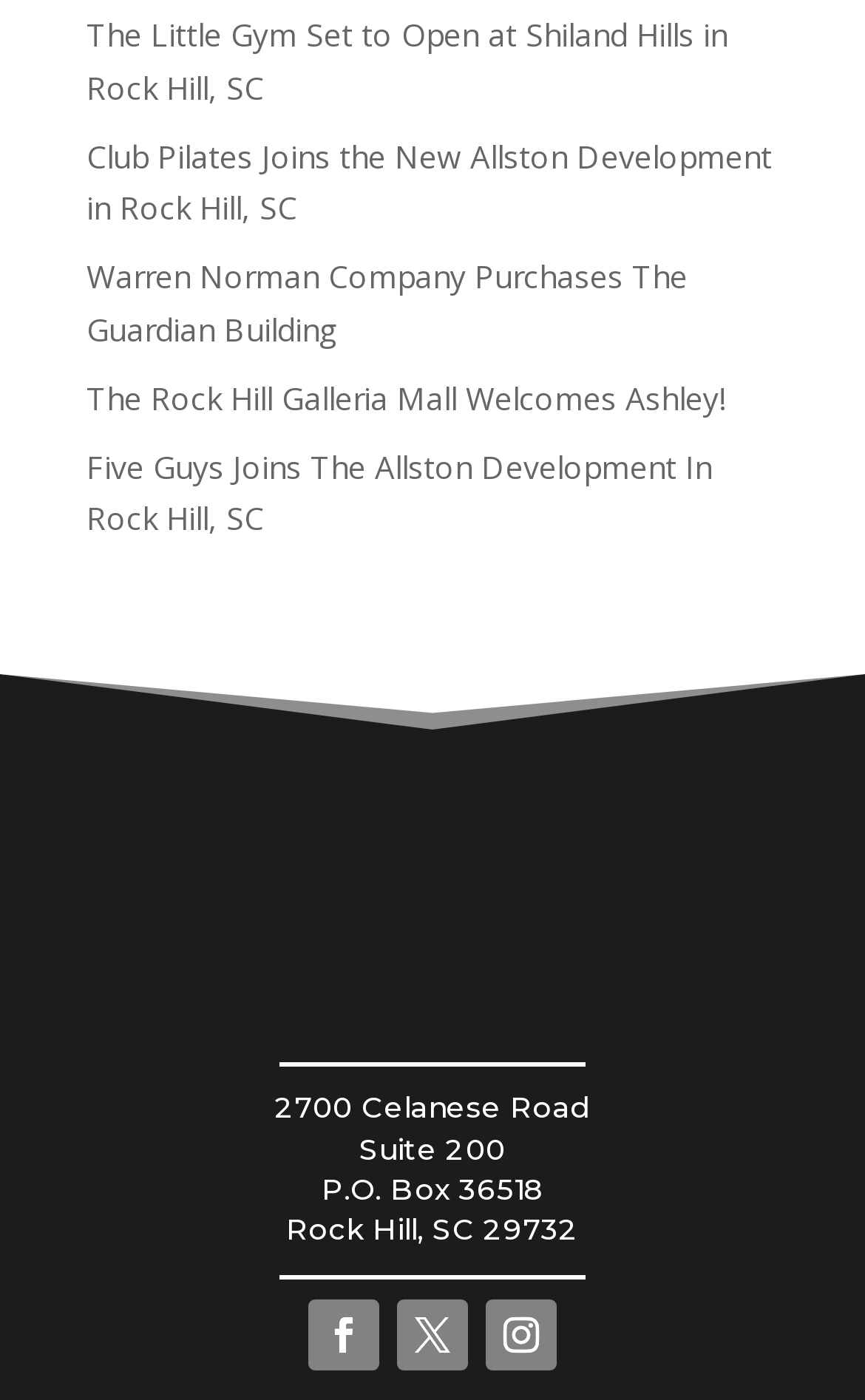Answer the following query concisely with a single word or phrase:
How many links are on the webpage?

6